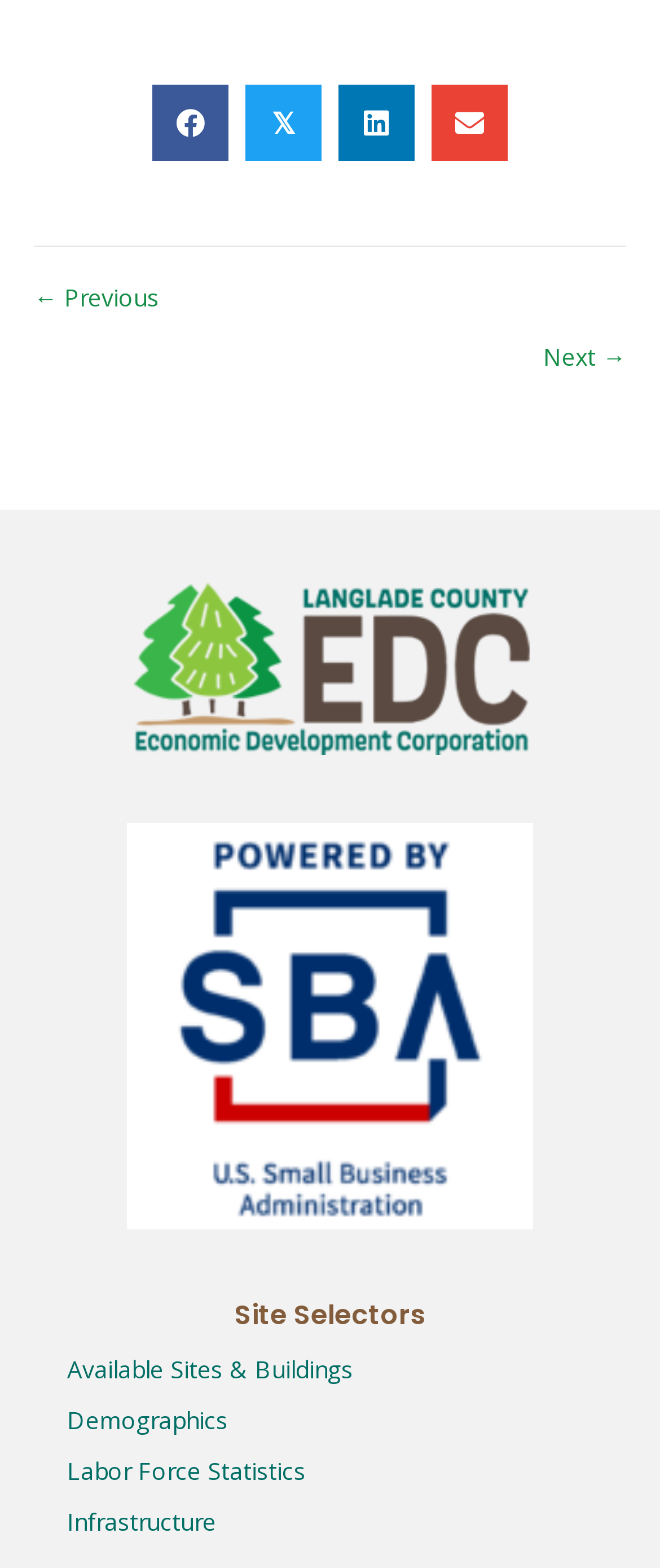How many links are in the 'Site Selectors' section?
Answer the question with a single word or phrase by looking at the picture.

4